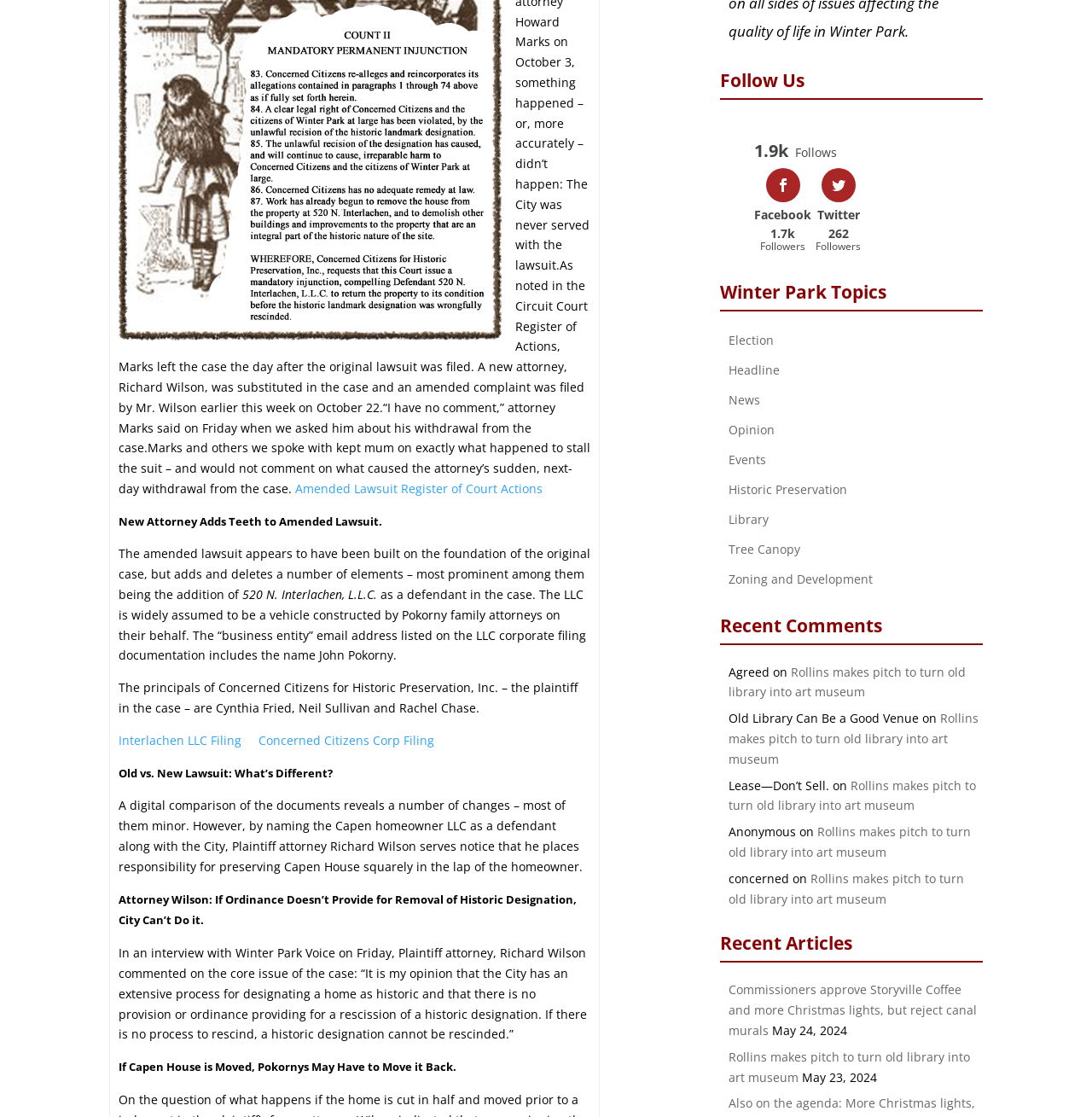Using the description "Tree Canopy", predict the bounding box of the relevant HTML element.

[0.667, 0.484, 0.733, 0.499]